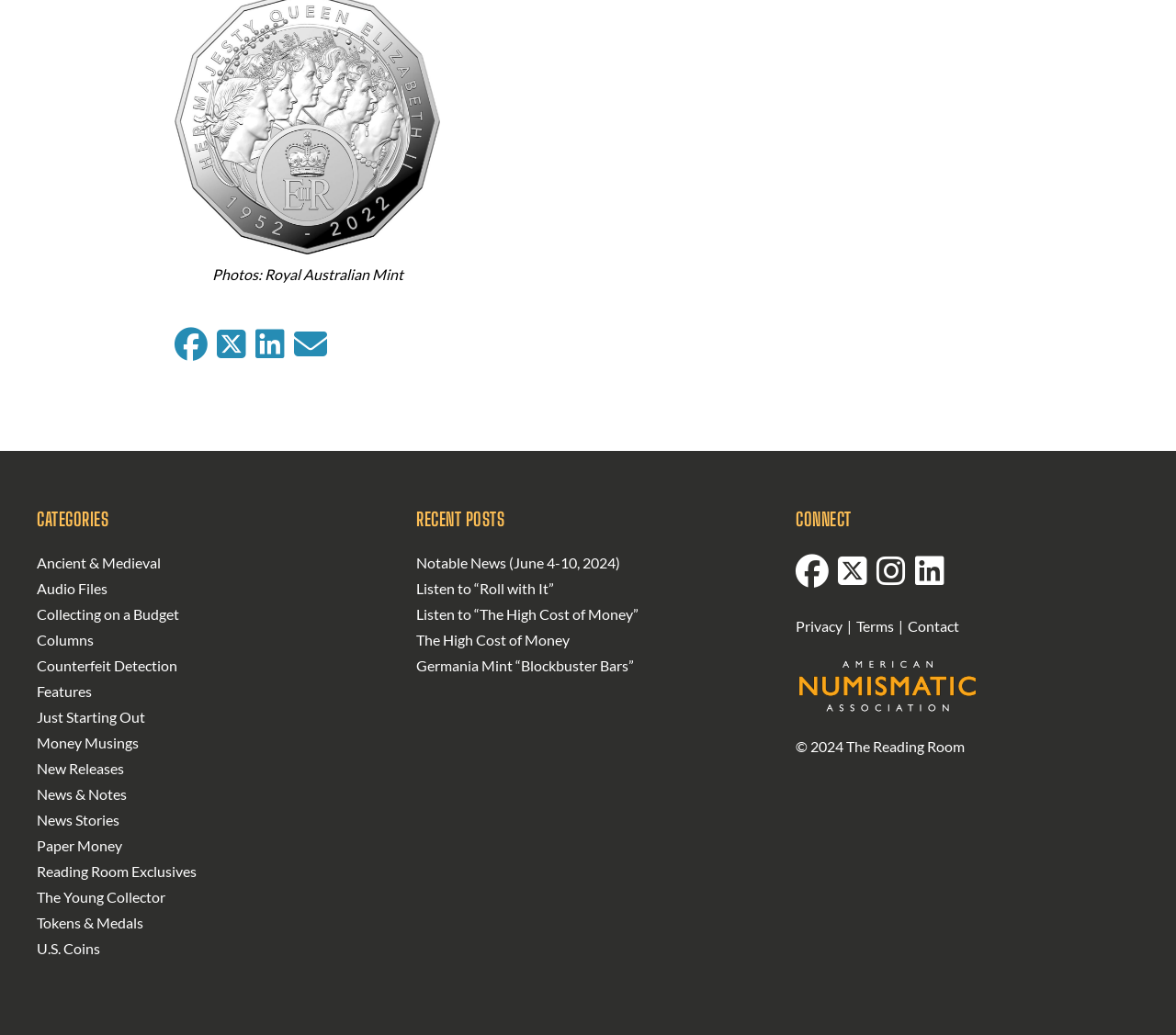Given the webpage screenshot, identify the bounding box of the UI element that matches this description: "Features".

[0.031, 0.659, 0.078, 0.676]